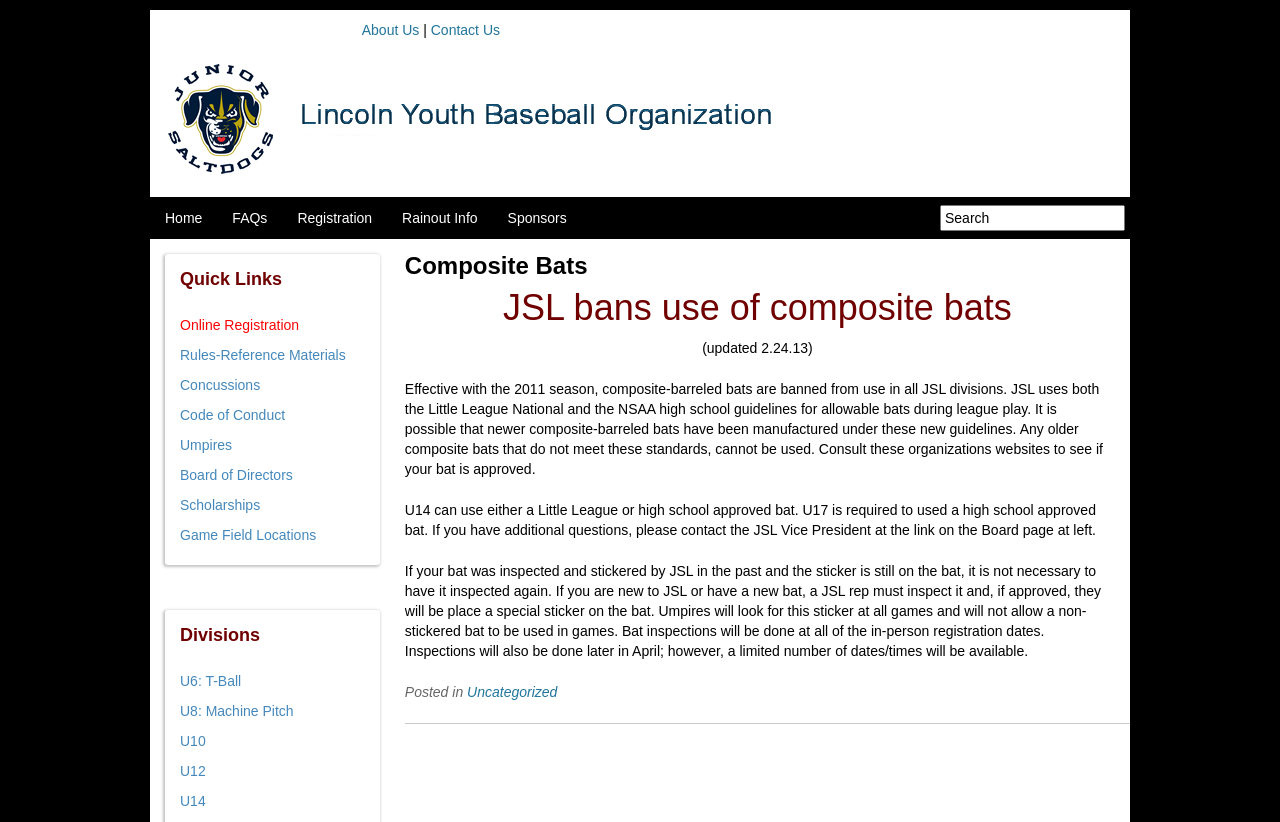Can you pinpoint the bounding box coordinates for the clickable element required for this instruction: "Go to FAQs"? The coordinates should be four float numbers between 0 and 1, i.e., [left, top, right, bottom].

[0.182, 0.255, 0.209, 0.275]